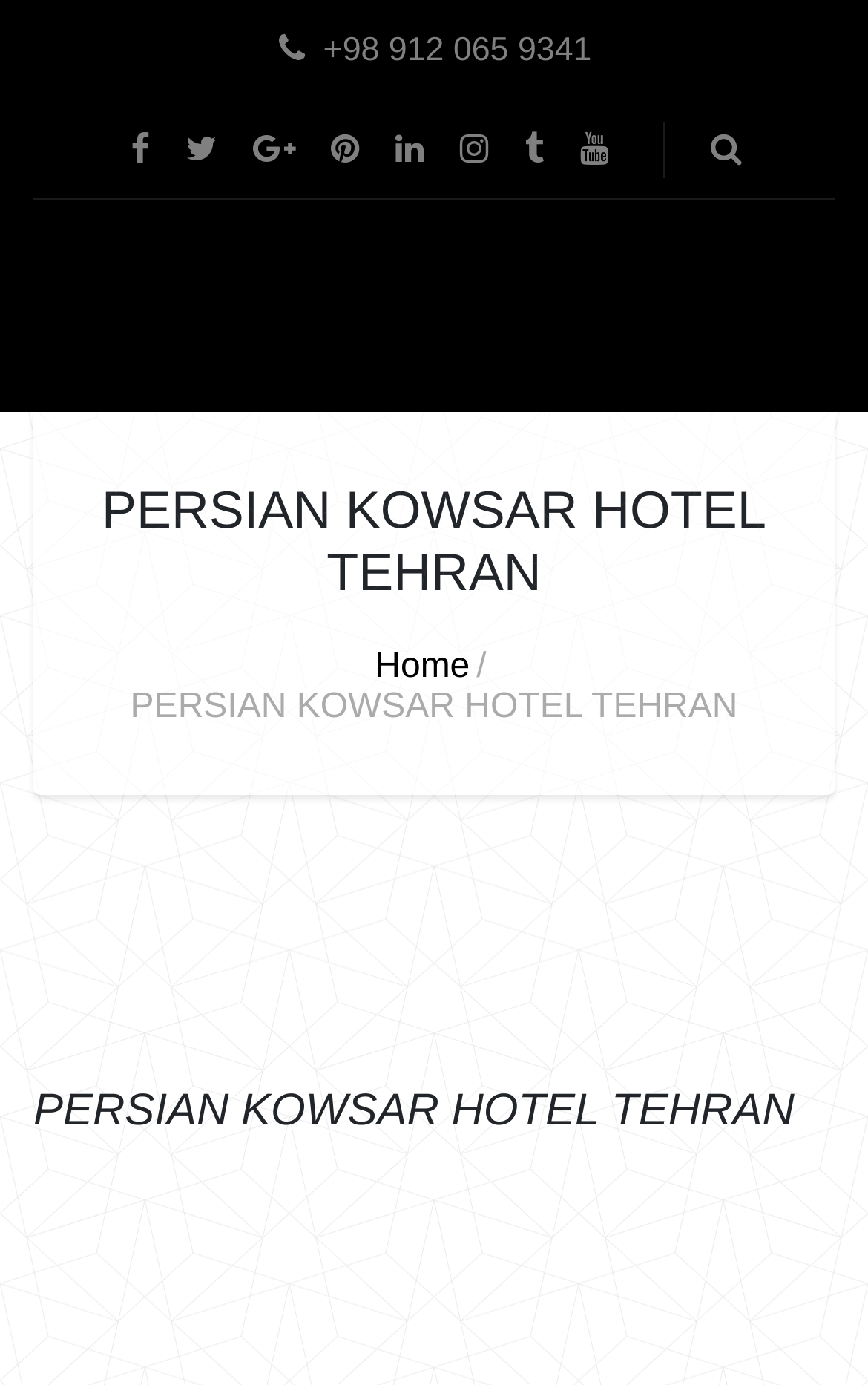Produce a meticulous description of the webpage.

The webpage is about the Persian Kowsar Hotel Tehran, a four-star hotel located in the heart of Tehran. At the top of the page, there is a phone number "+98 912 065 9341" displayed prominently. Below the phone number, there is a row of social media icons, including Facebook, Twitter, Instagram, and others, aligned horizontally. 

The main title "PERSIAN KOWSAR HOTEL TEHRAN" is displayed in a large font size, situated above a banner that spans almost the entire width of the page. The banner contains an image with the text "Welcome to Iran" overlaid on it. 

On the right side of the banner, there is a navigation menu with a single item "Home" that is highlighted as a heading. Below the navigation menu, there is a repeated instance of the main title "PERSIAN KOWSAR HOTEL TEHRAN" in a smaller font size.